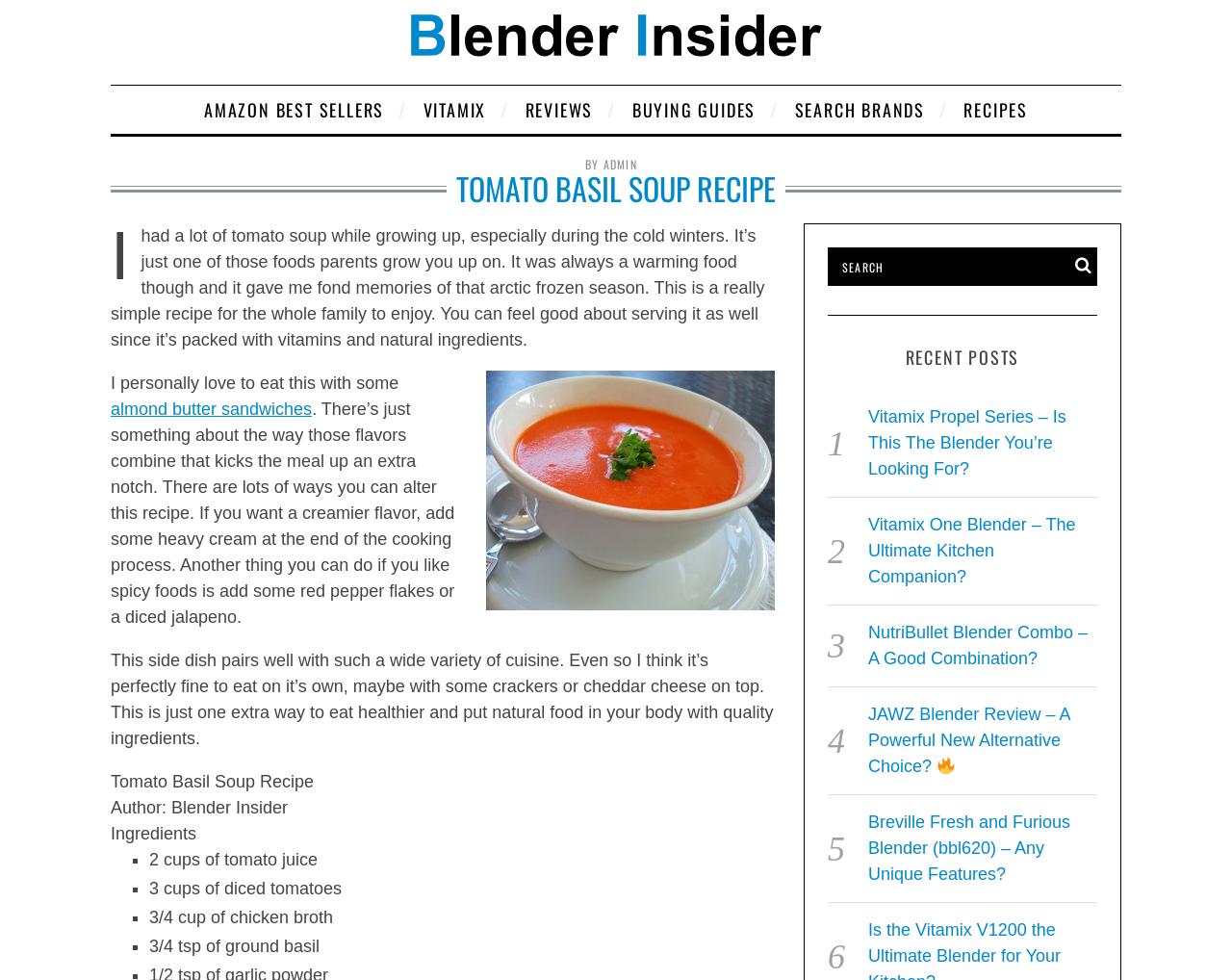Generate a thorough caption detailing the webpage content.

This webpage is about a Tomato Basil Soup Recipe. At the top, there is a navigation bar with several links, including "Blender Insider", "AMAZON BEST SELLERS", "VITAMIX", "REVIEWS", "BUYING GUIDES", "SEARCH BRANDS", and "RECIPES". Below the navigation bar, there is a header section with a title "TOMATO BASIL SOUP RECIPE" and a subtitle "BY ADMIN".

The main content of the webpage is a recipe article, which starts with a personal anecdote about the author's fond memories of tomato soup during their childhood. The article then describes the recipe as simple and healthy, with options to customize it to individual tastes. There is an image of tomato soup accompanying the article.

The article is divided into sections, with the first section describing the recipe and its benefits. The second section lists the ingredients needed, which include tomato juice, diced tomatoes, chicken broth, and ground basil. Each ingredient is marked with a bullet point.

On the right side of the webpage, there is a search bar with a magnifying glass icon and a "SEARCH" label. Below the search bar, there is a section titled "RECENT POSTS" with links to several blender-related articles, including reviews and comparisons of different blender models. Some of these links have accompanying images, such as a fire emoji 🔥.

At the bottom of the webpage, there is a footer section with the recipe title, author name, and a label "Ingredients".